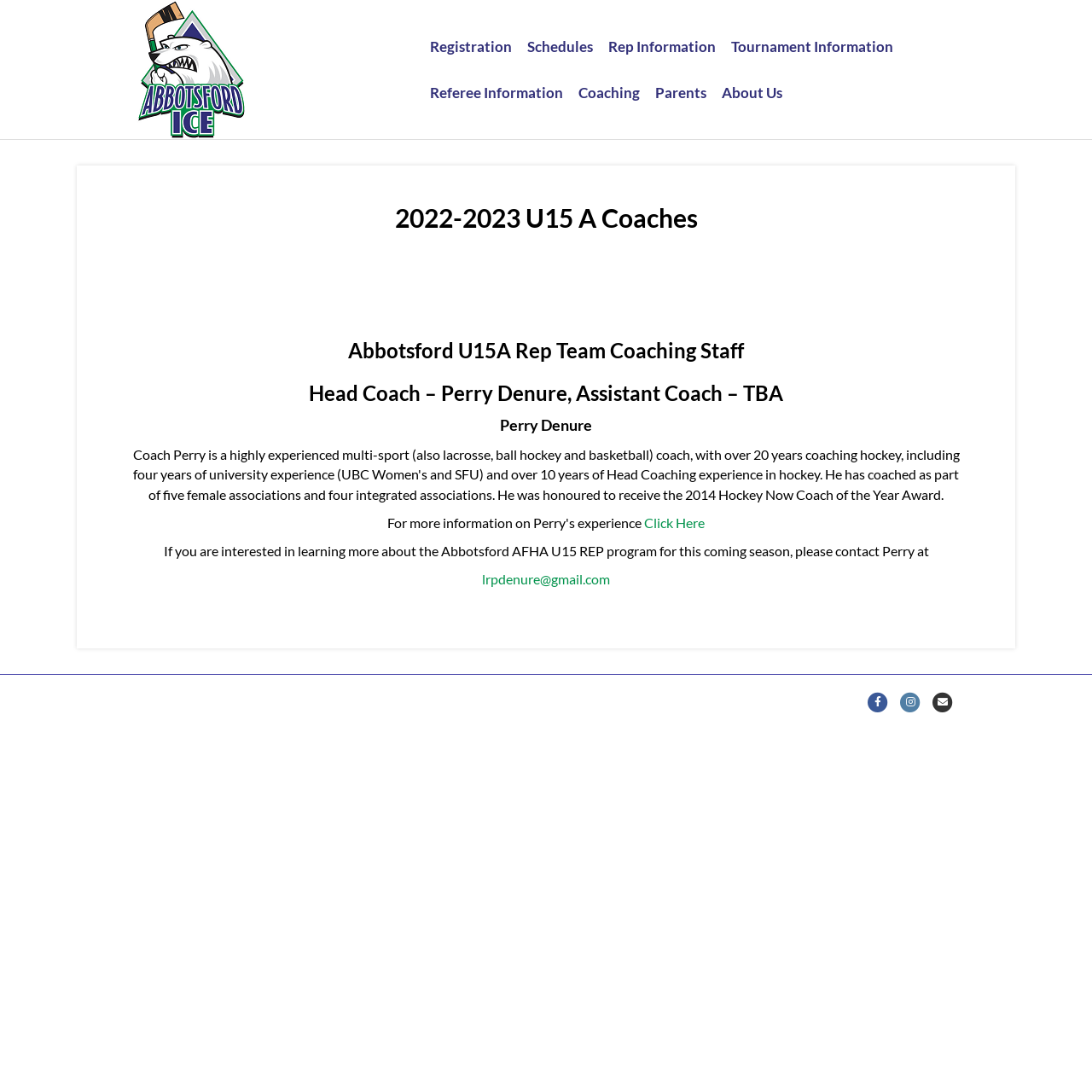Who is the head coach of the team?
Please provide a detailed and thorough answer to the question.

The question asks for the head coach of the team. By looking at the webpage, we can see that the heading 'Head Coach – Perry Denure, Assistant Coach – TBA' is present, which suggests that Perry Denure is the head coach of the team.